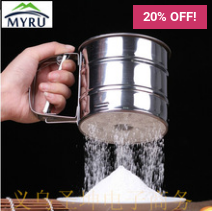What is the sieve cup being used for?
Could you answer the question in a detailed manner, providing as much information as possible?

The caption describes the scene where the sieve cup is being held by a hand and used to sprinkle a fine layer of sugar onto a surface below, indicating its functionality in baking or cooking.